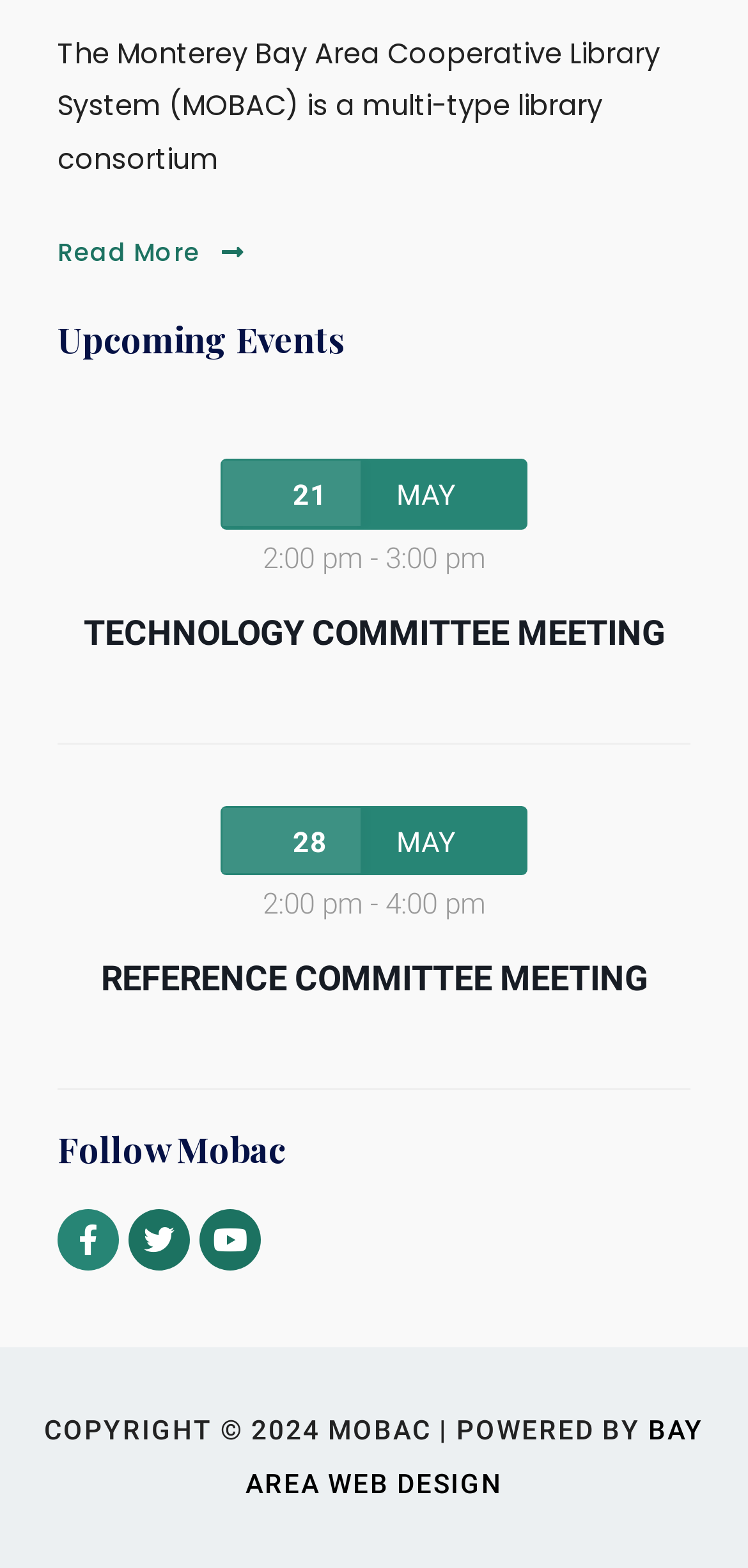Extract the bounding box of the UI element described as: "Twitter".

[0.172, 0.771, 0.254, 0.81]